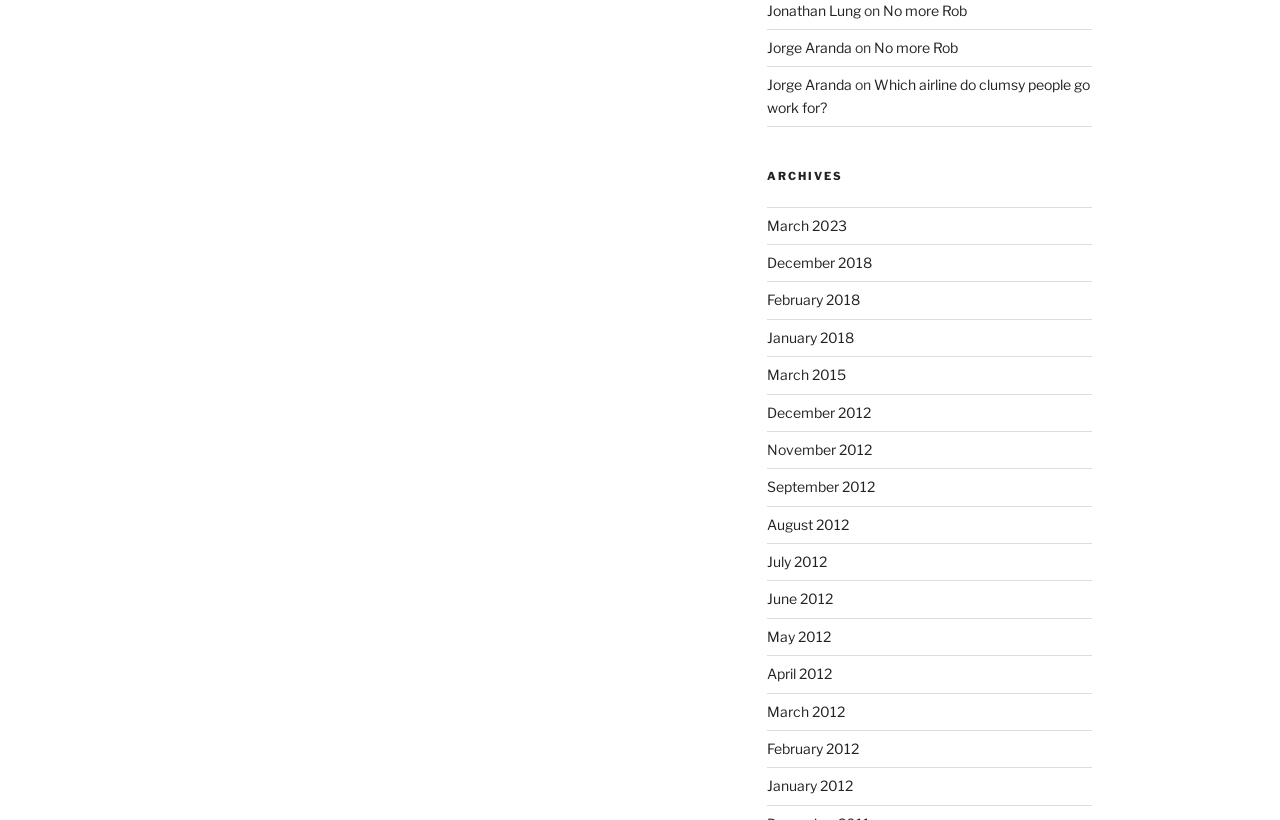Predict the bounding box of the UI element based on the description: "No more Rob". The coordinates should be four float numbers between 0 and 1, formatted as [left, top, right, bottom].

[0.69, 0.002, 0.755, 0.023]